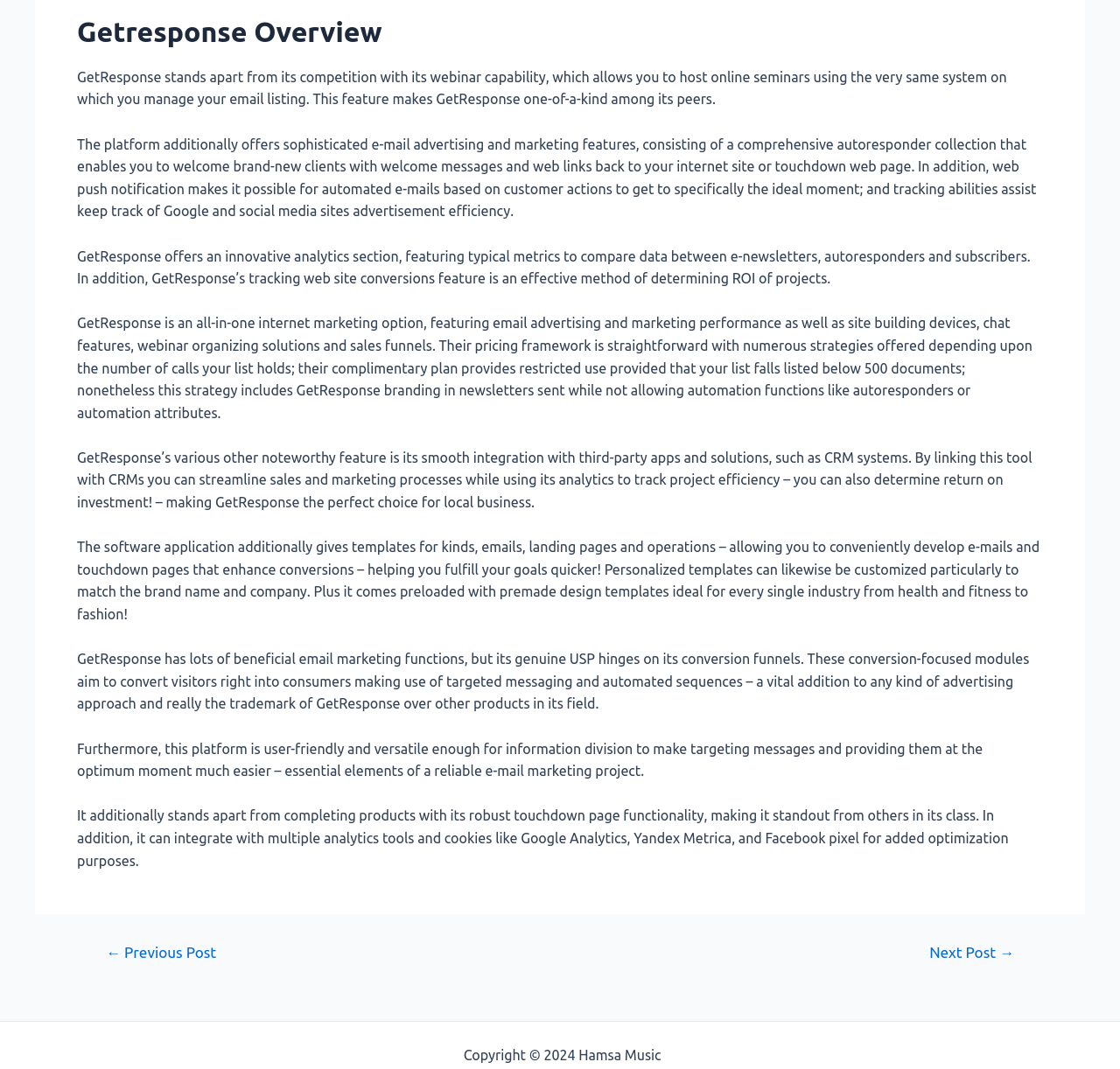Provide the bounding box coordinates of the HTML element this sentence describes: "← Previous Post".

[0.074, 0.884, 0.213, 0.898]